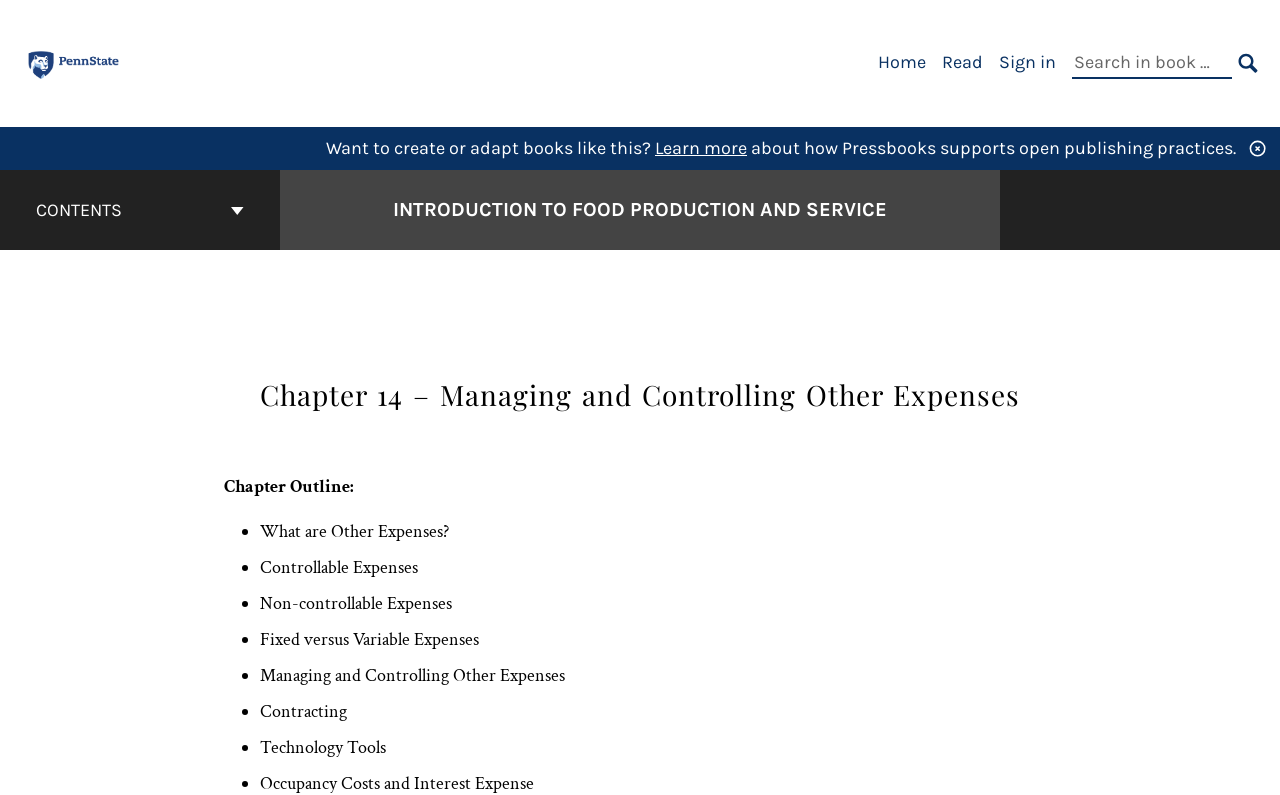Describe every aspect of the webpage in a detailed manner.

This webpage is about Chapter 14 of "Introduction to Food Production and Service" and focuses on managing and controlling other expenses. At the top left corner, there is a logo of The Pennsylvania State University, accompanied by a link to the university's website. 

To the right of the logo, there is a primary navigation menu with links to "Home", "Read", and "Sign in", as well as a search bar with a "SEARCH" button. 

Below the navigation menu, there is a promotional section that encourages users to create or adapt books like this one, with a link to learn more about Pressbooks' support for open publishing practices.

On the left side of the page, there is a book contents navigation menu with a "CONTENTS" button and a link to the cover page of the book. 

The main content of the page is divided into sections, starting with a header that displays the chapter title "Chapter 14 – Managing and Controlling Other Expenses". Below the header, there is a chapter outline that lists the topics covered in the chapter, including "What are Other Expenses?", "Controllable Expenses", "Non-controllable Expenses", "Fixed versus Variable Expenses", "Managing and Controlling Other Expenses", "Contracting", "Technology Tools", and "Occupancy Costs and Interest Expense".